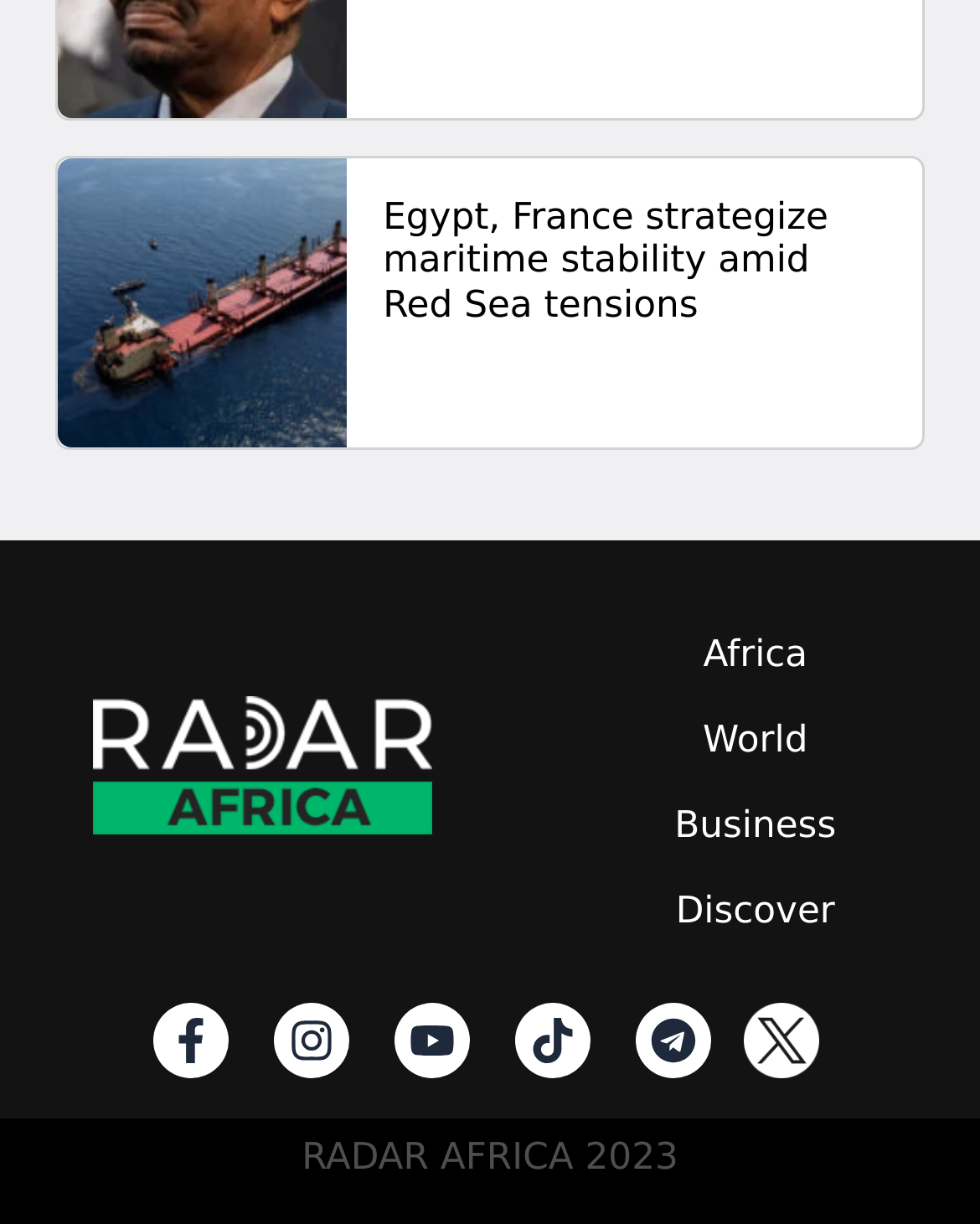What is the topic of the main article?
Please answer the question as detailed as possible.

The main article's heading is 'Egypt, France strategize maritime stability amid Red Sea tensions', which indicates that the topic is about Egypt and France's strategy for maritime stability in the context of Red Sea tensions.